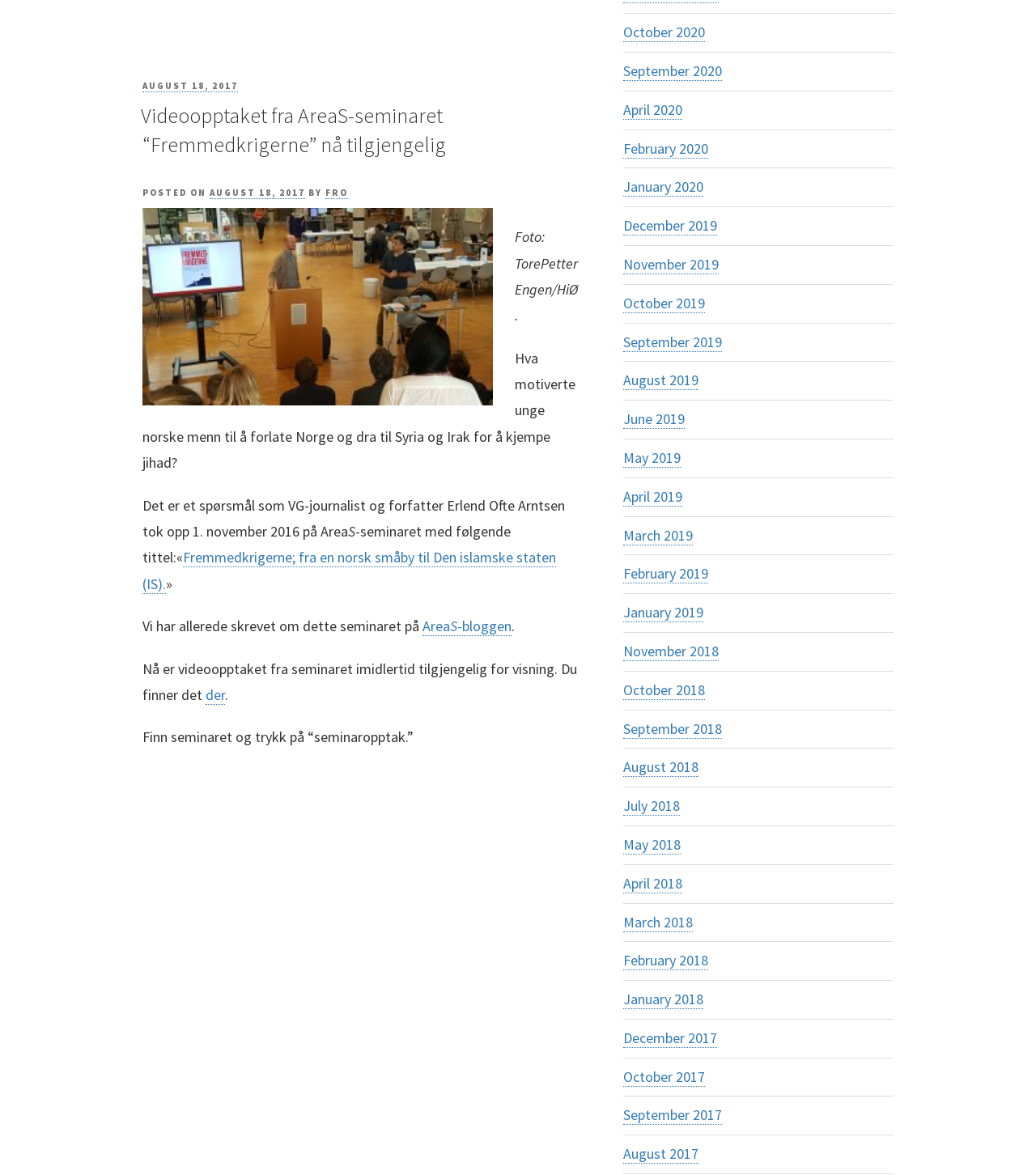Determine the bounding box coordinates of the region that needs to be clicked to achieve the task: "Browse articles from August 2017".

[0.602, 0.974, 0.674, 0.991]